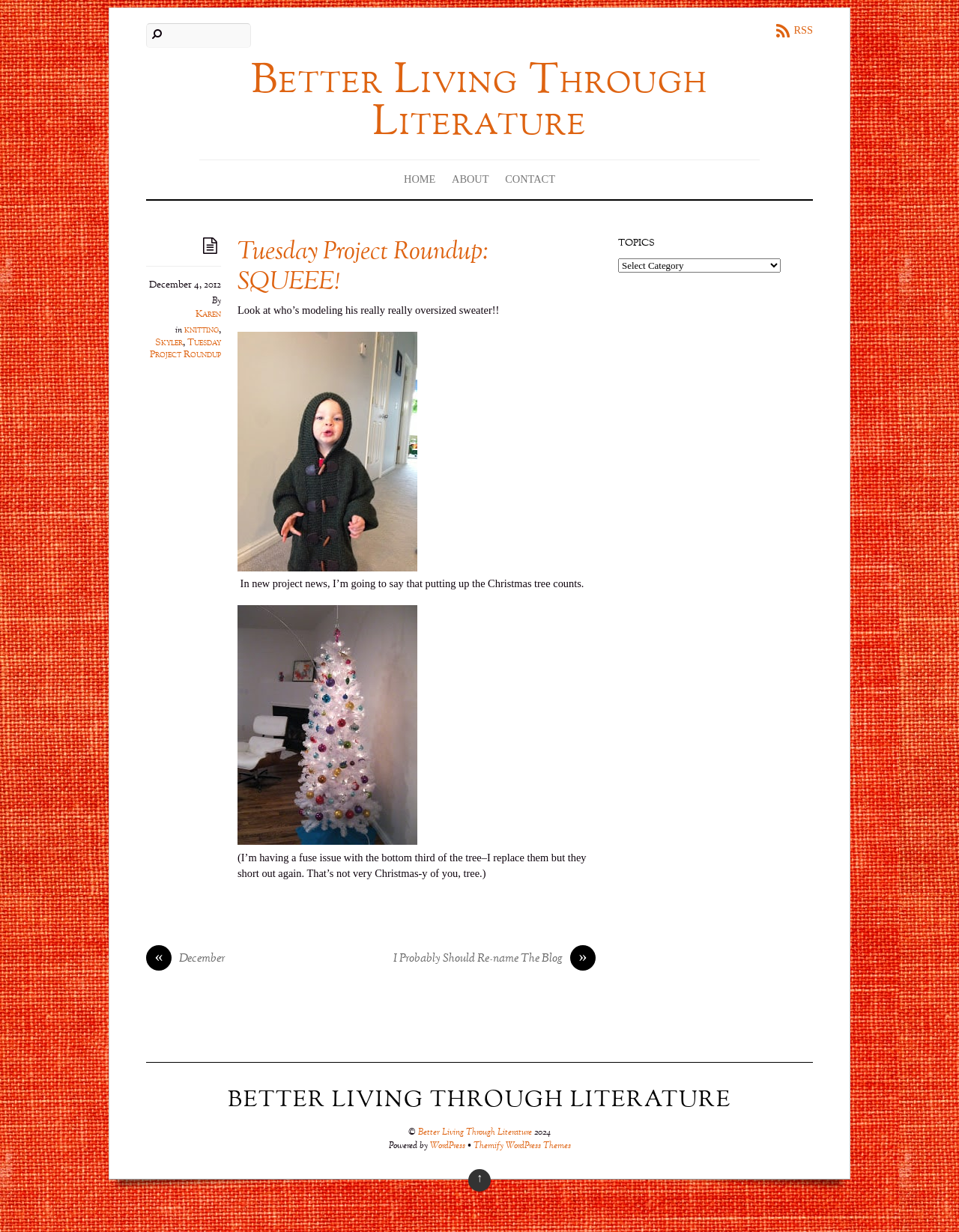Identify the bounding box coordinates for the element you need to click to achieve the following task: "Go to the home page". The coordinates must be four float values ranging from 0 to 1, formatted as [left, top, right, bottom].

[0.417, 0.136, 0.458, 0.155]